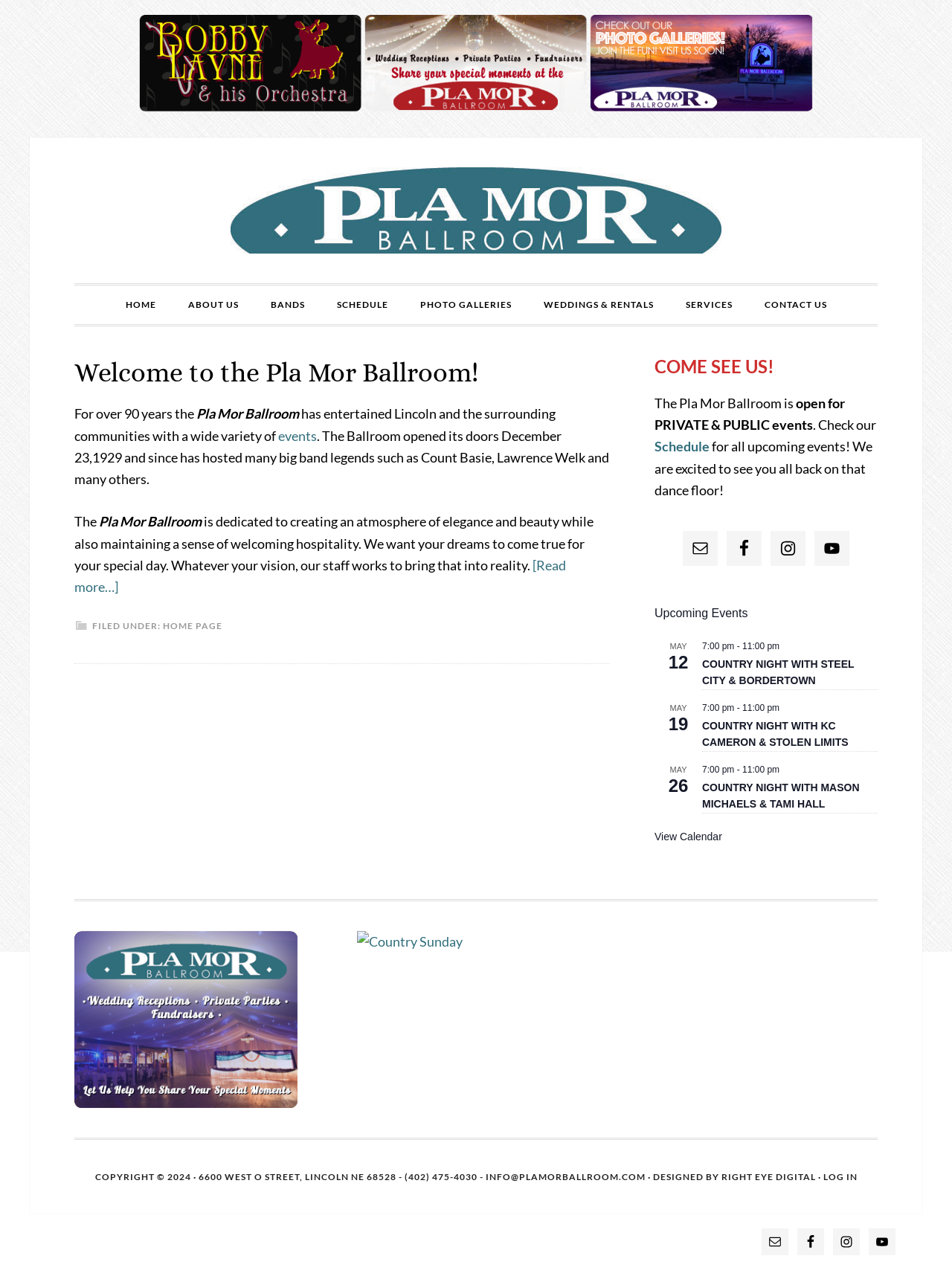Please answer the following question using a single word or phrase: 
How many upcoming events are listed?

3